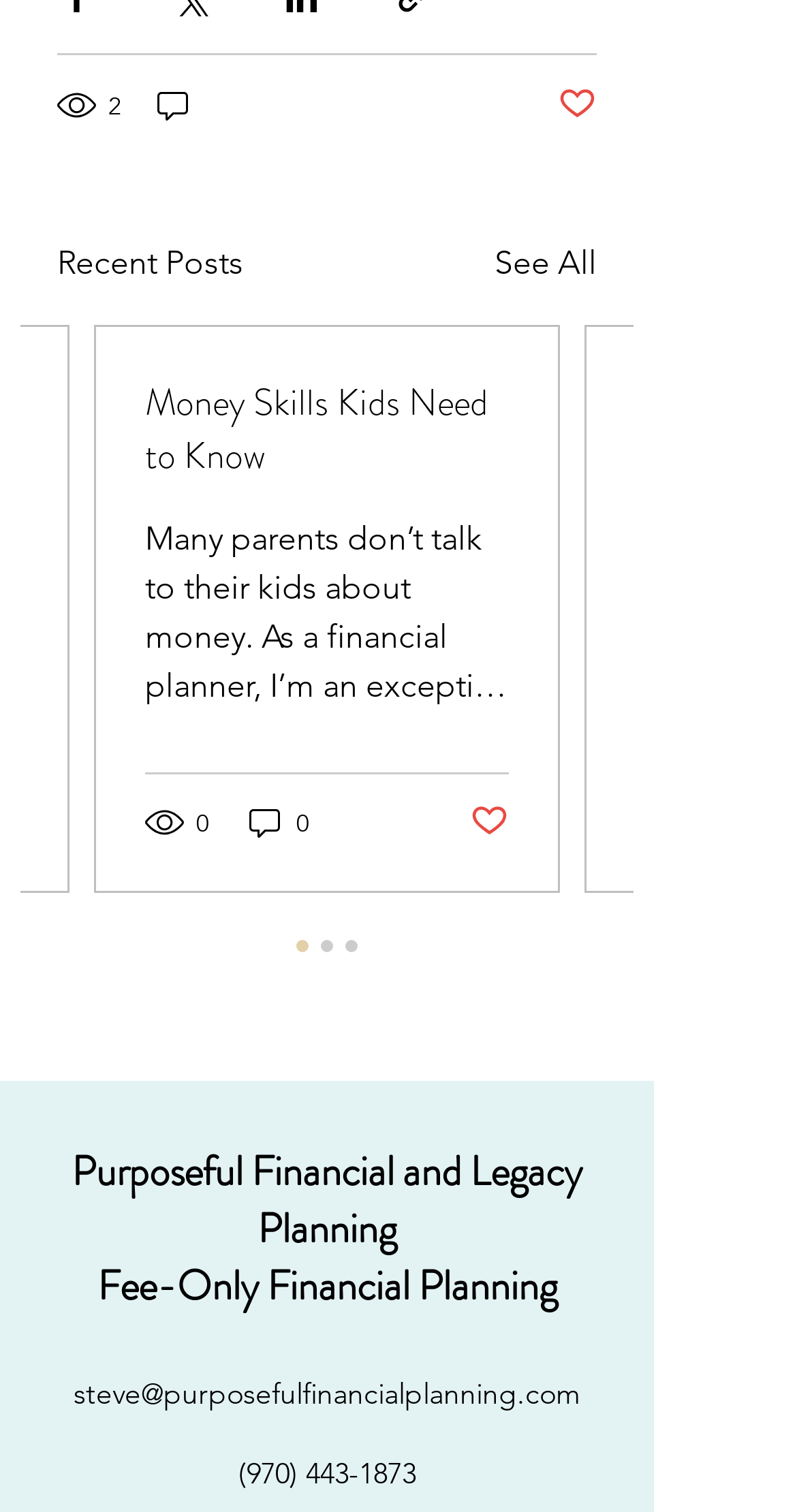Provide the bounding box coordinates of the area you need to click to execute the following instruction: "Contact Steve via email".

[0.092, 0.909, 0.728, 0.933]